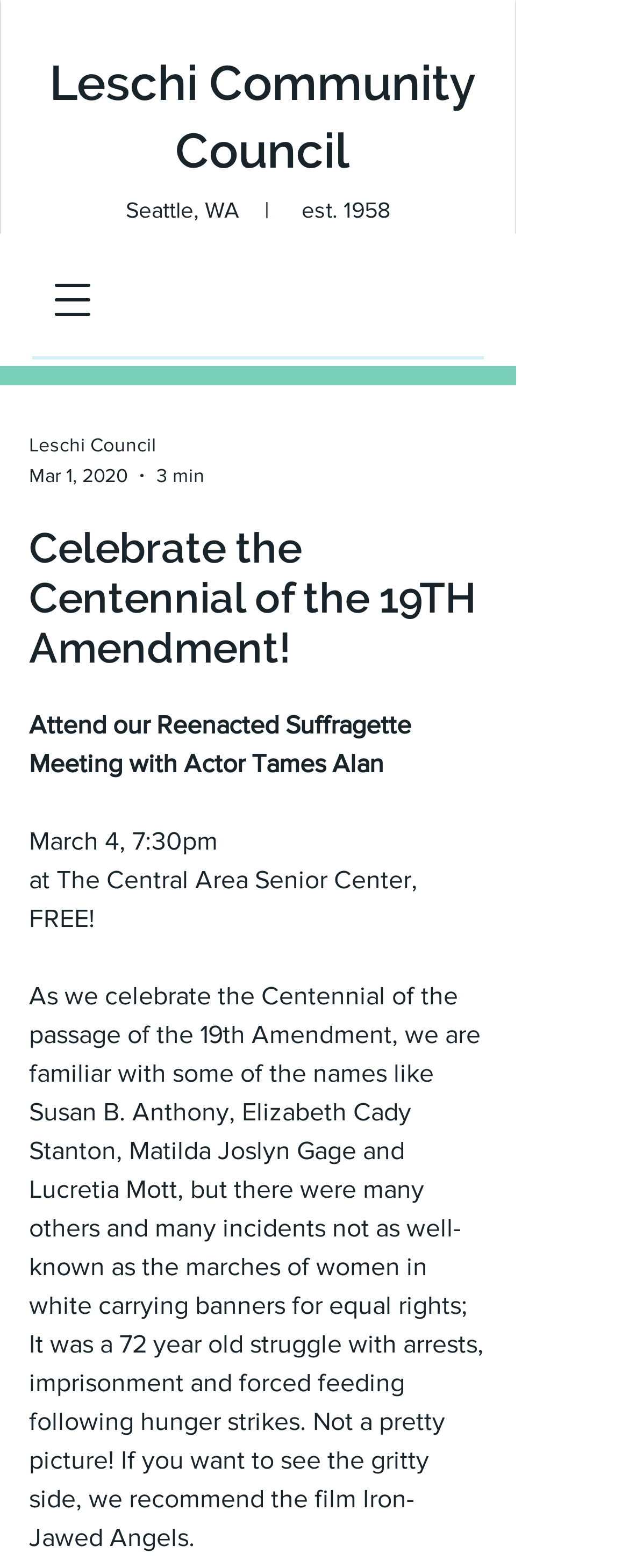Identify the main title of the webpage and generate its text content.

Celebrate the Centennial of the 19TH Amendment!